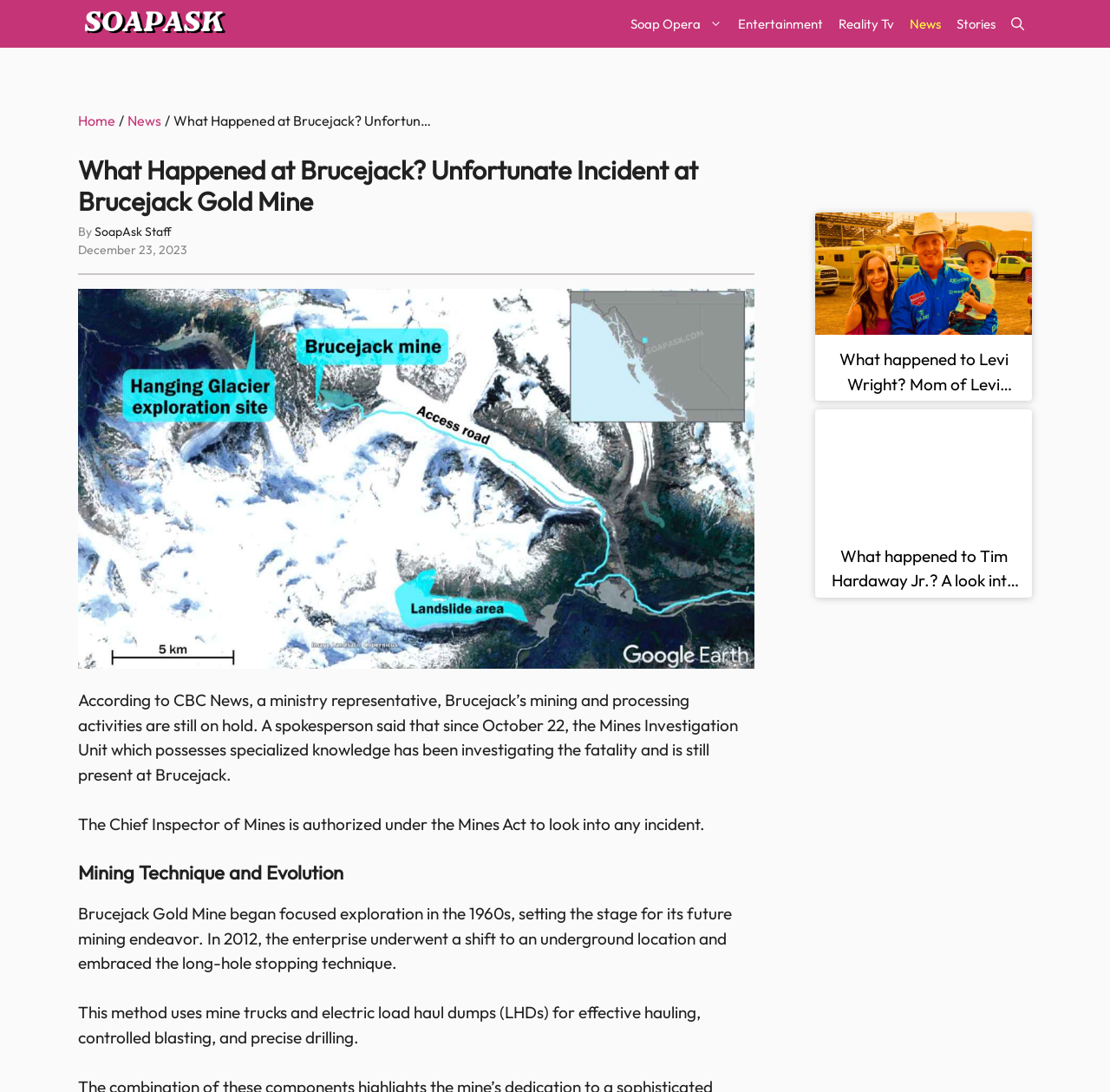Locate the bounding box coordinates of the element that needs to be clicked to carry out the instruction: "Learn about 'car intercoolers'". The coordinates should be given as four float numbers ranging from 0 to 1, i.e., [left, top, right, bottom].

None